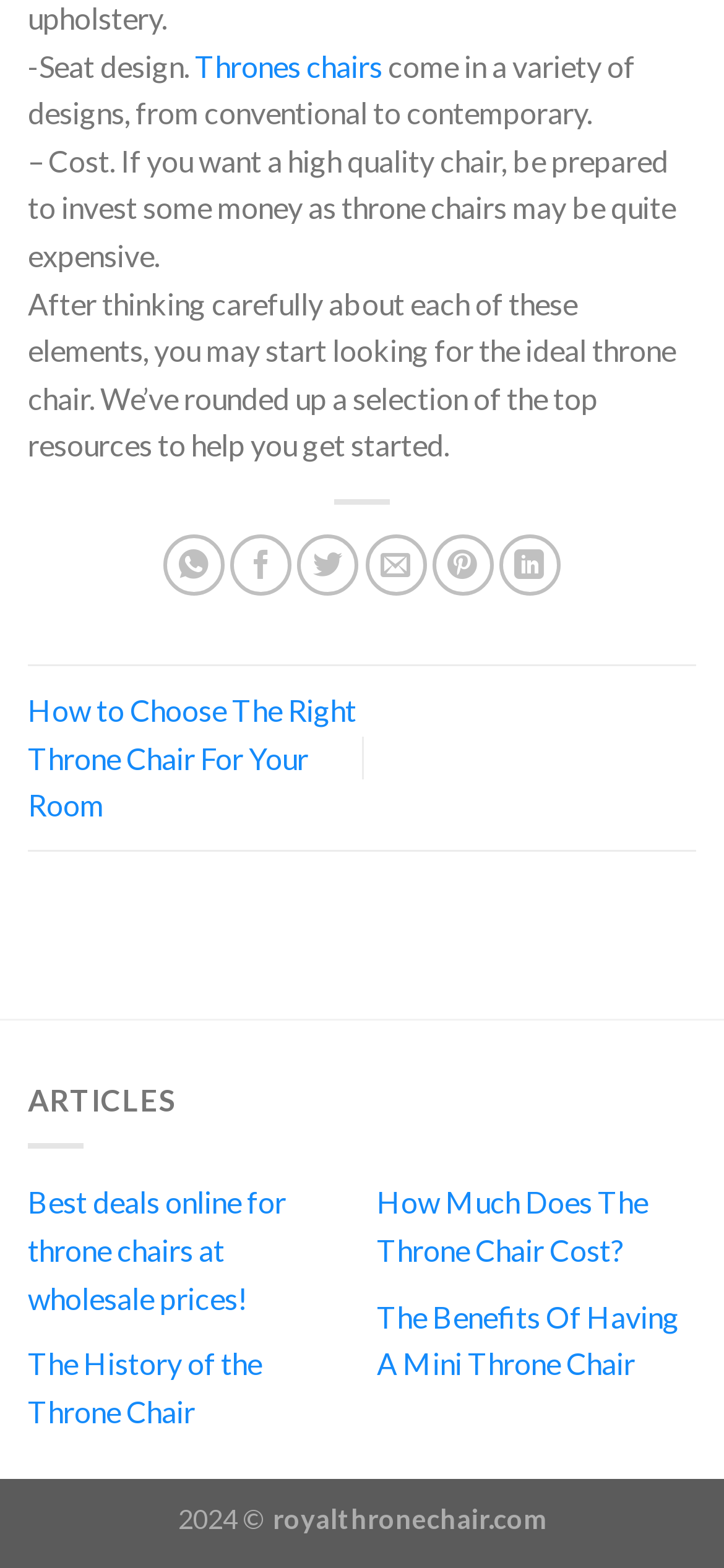Please identify the coordinates of the bounding box that should be clicked to fulfill this instruction: "Click on 'Thrones chairs'".

[0.269, 0.03, 0.528, 0.053]